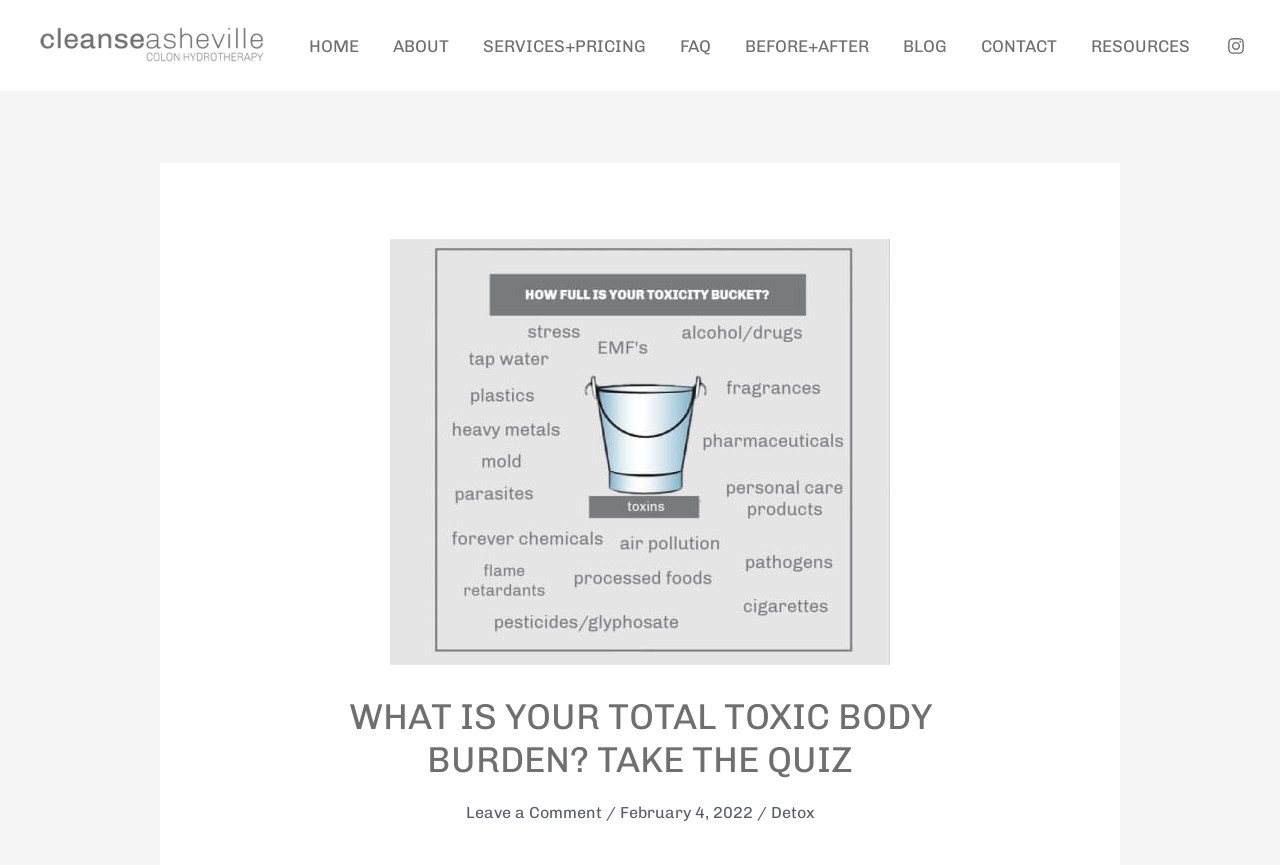Indicate the bounding box coordinates of the element that must be clicked to execute the instruction: "Click the 'ABOUT' link". The coordinates should be given as four float numbers between 0 and 1, i.e., [left, top, right, bottom].

[0.294, 0.001, 0.364, 0.105]